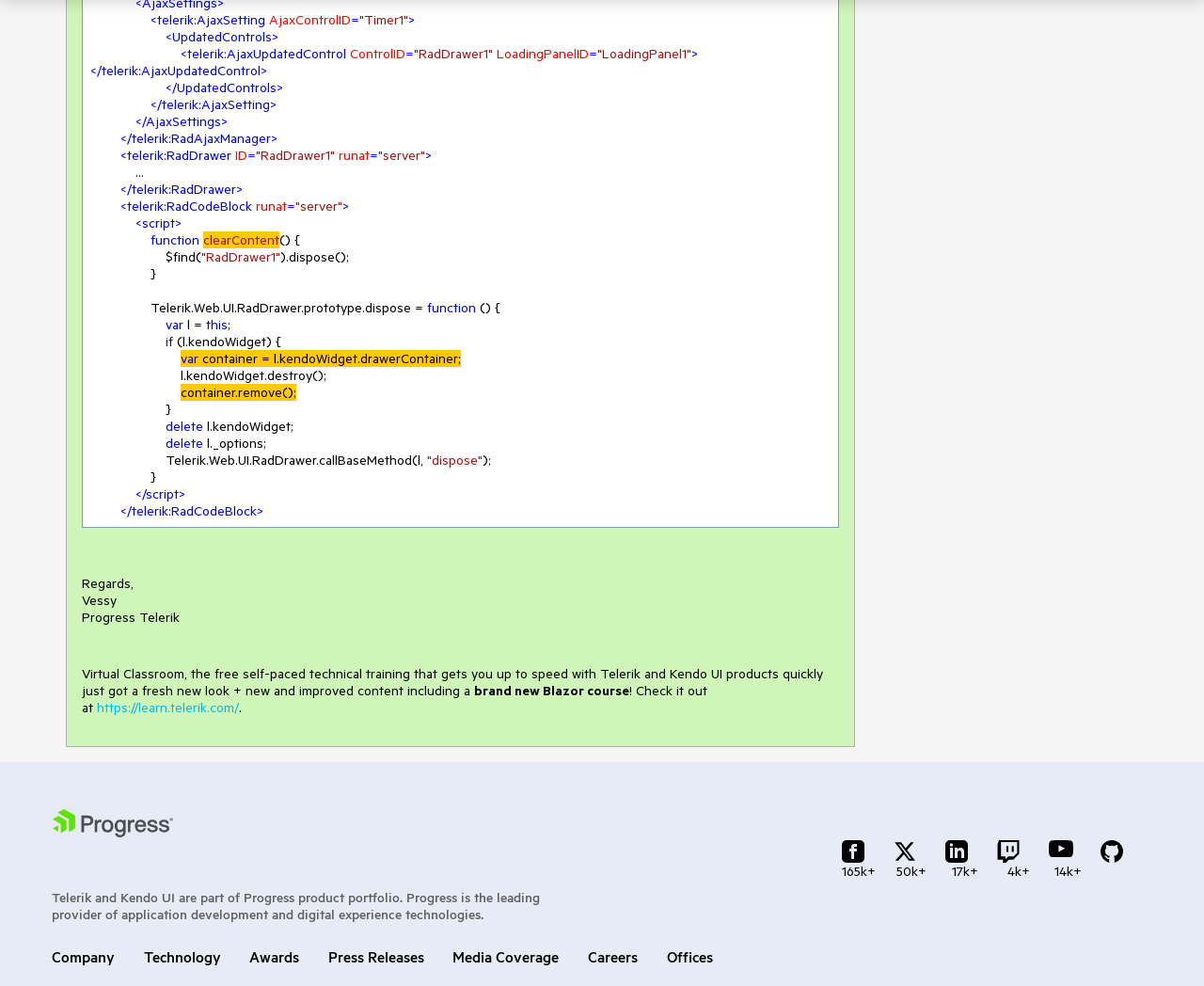What is the ID of the RadDrawer?
By examining the image, provide a one-word or phrase answer.

RadDrawer1